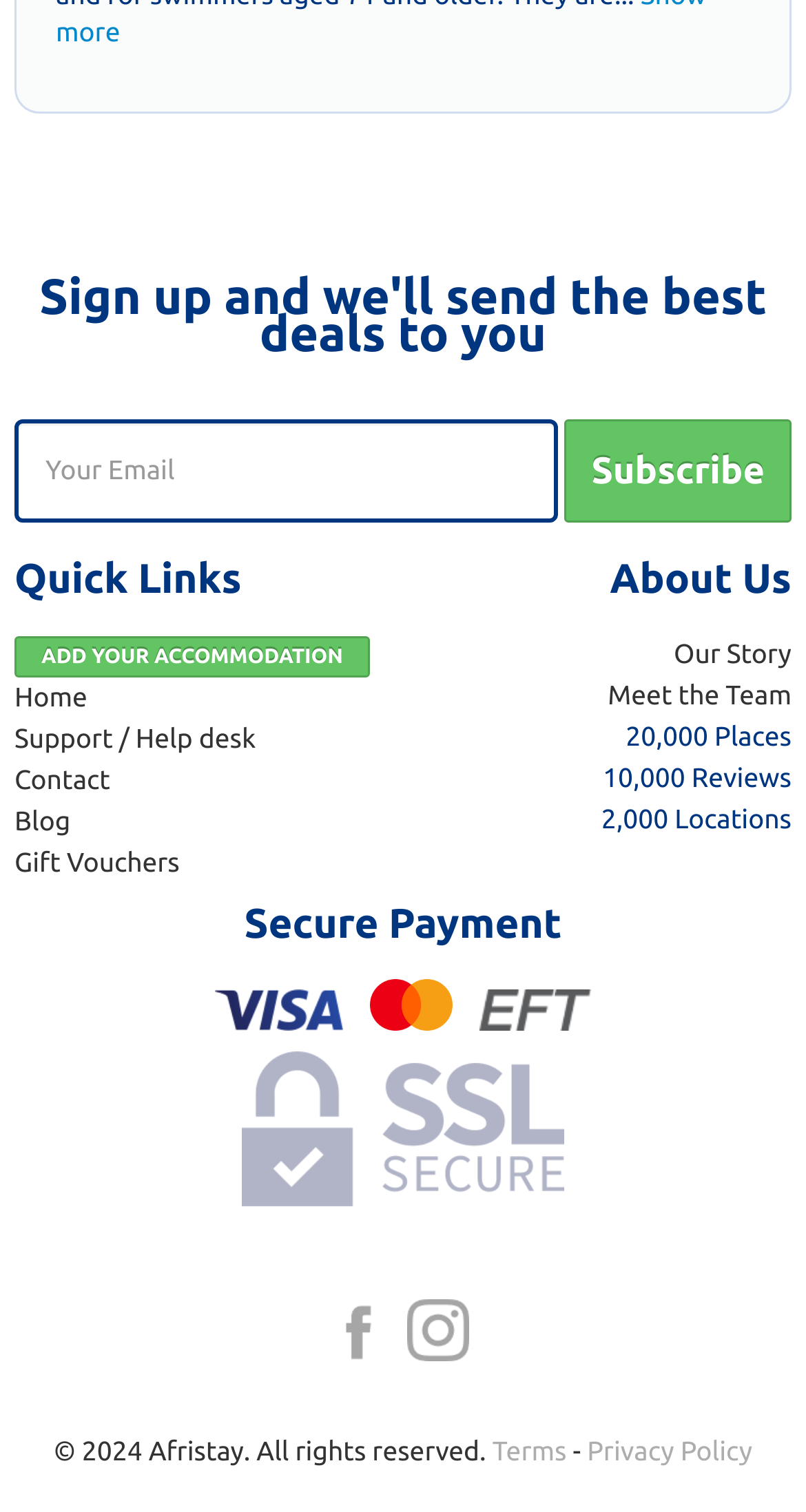Consider the image and give a detailed and elaborate answer to the question: 
What is the year of copyright?

The StaticText element '© 2024 Afristay. All rights reserved.' is located at the bottom of the webpage, indicating that the year of copyright is 2024.